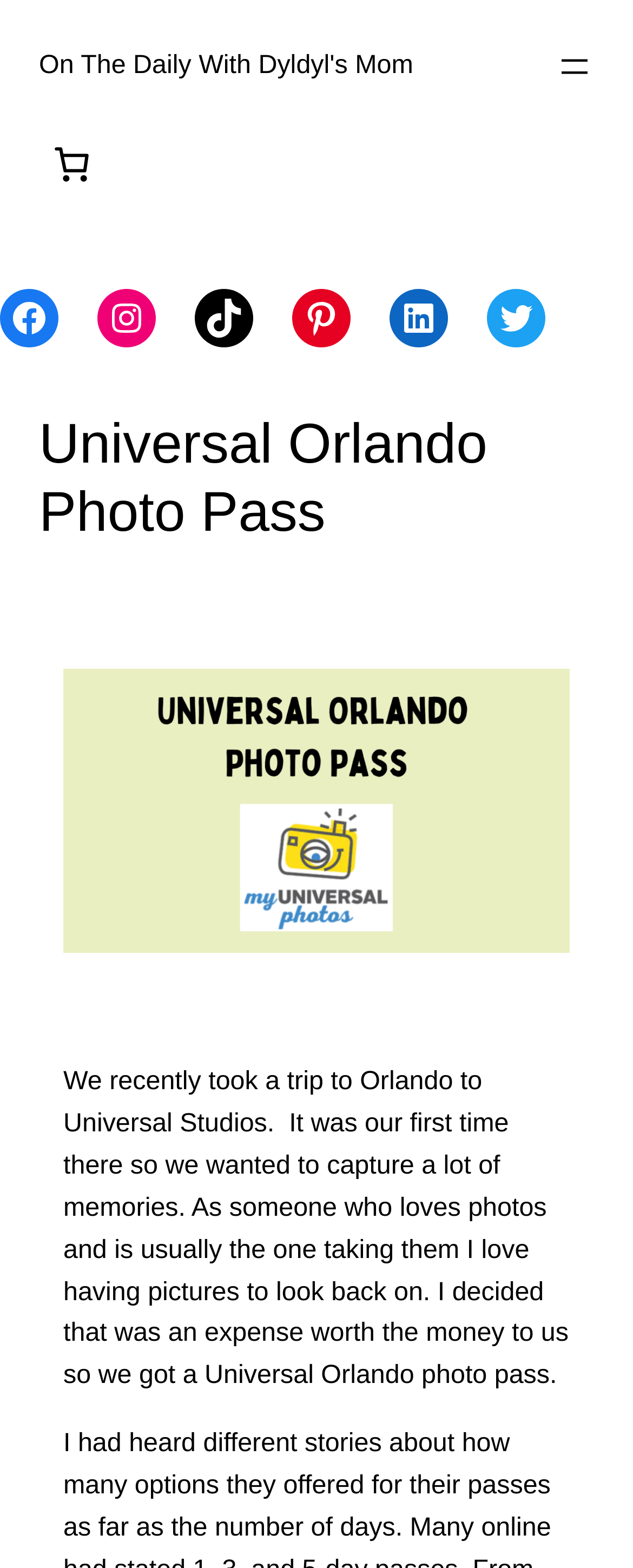What is the author talking about in the article? Look at the image and give a one-word or short phrase answer.

Universal Orlando photo pass